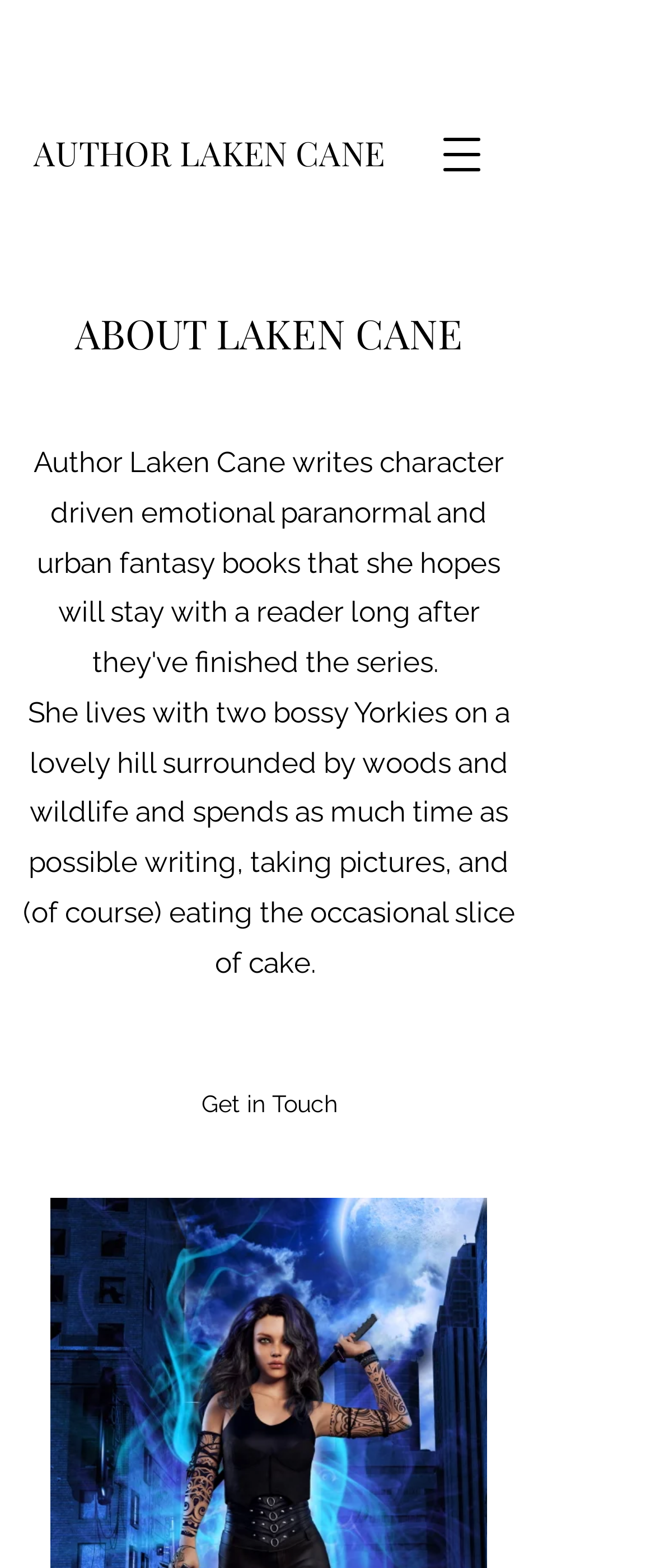Please find and generate the text of the main header of the webpage.

ABOUT LAKEN CANE